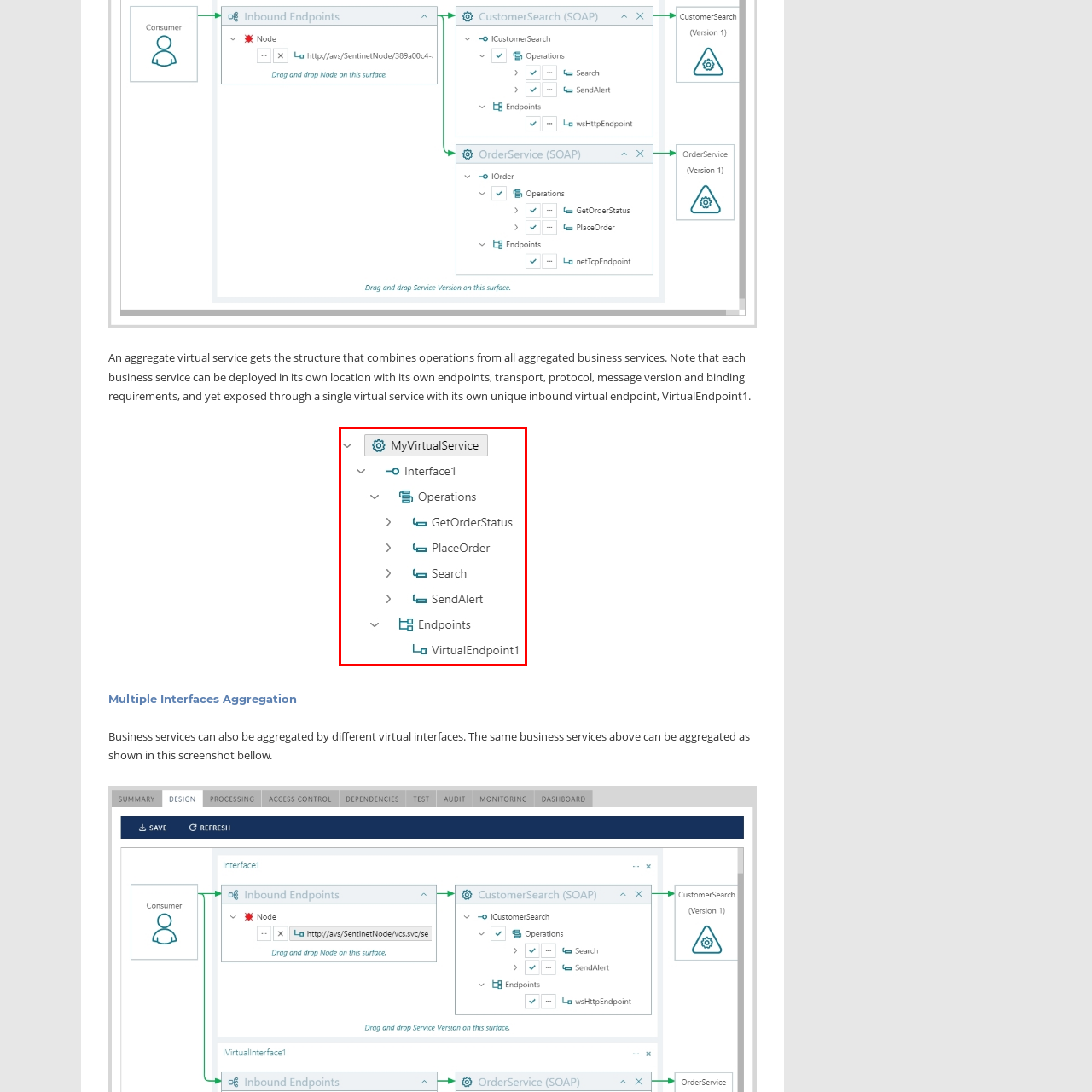View the portion of the image inside the red box and respond to the question with a succinct word or phrase: How many operational functions are under the 'Operations' section?

Four